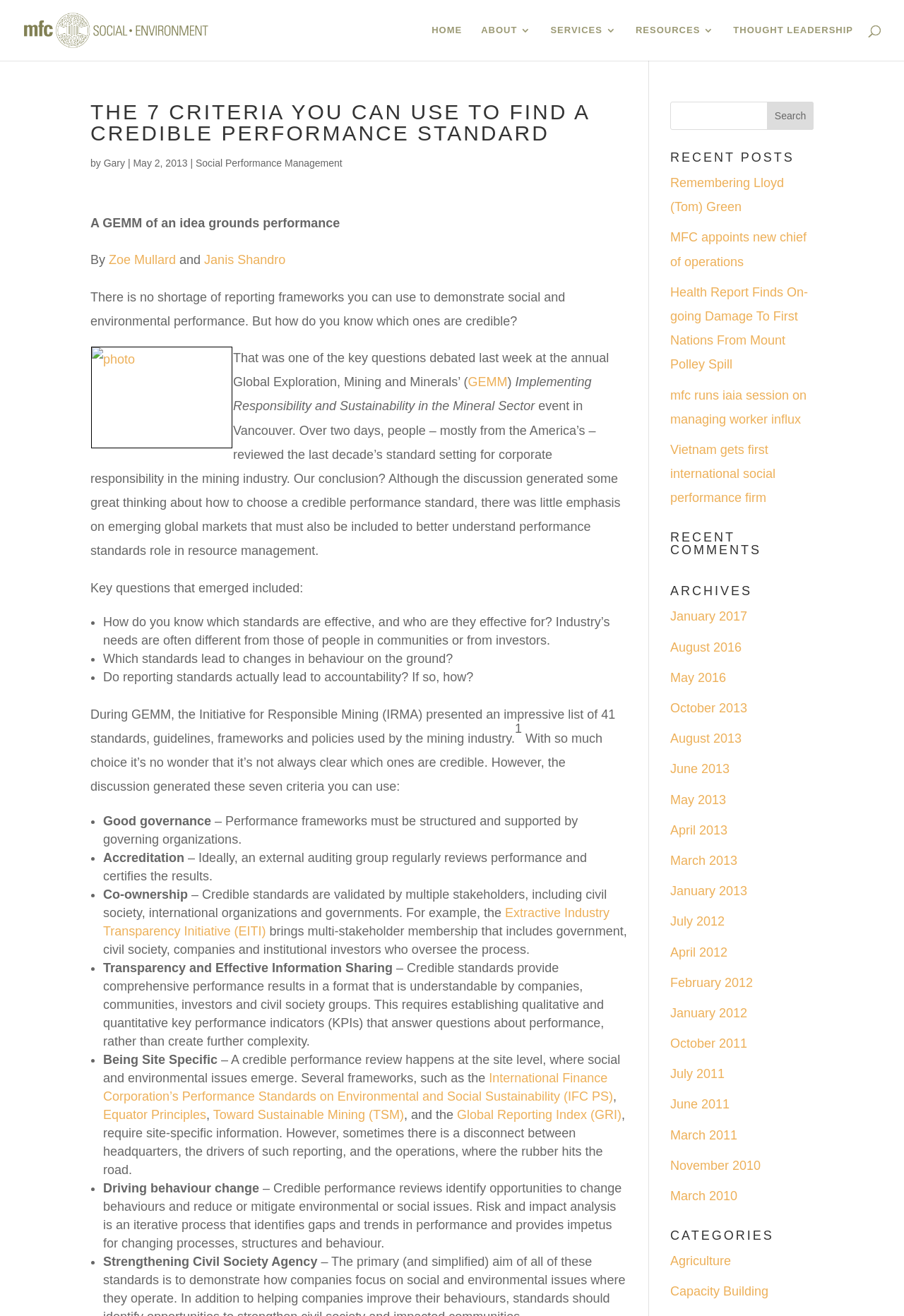Identify the bounding box coordinates of the section to be clicked to complete the task described by the following instruction: "Go to e-learning portal". The coordinates should be four float numbers between 0 and 1, formatted as [left, top, right, bottom].

None